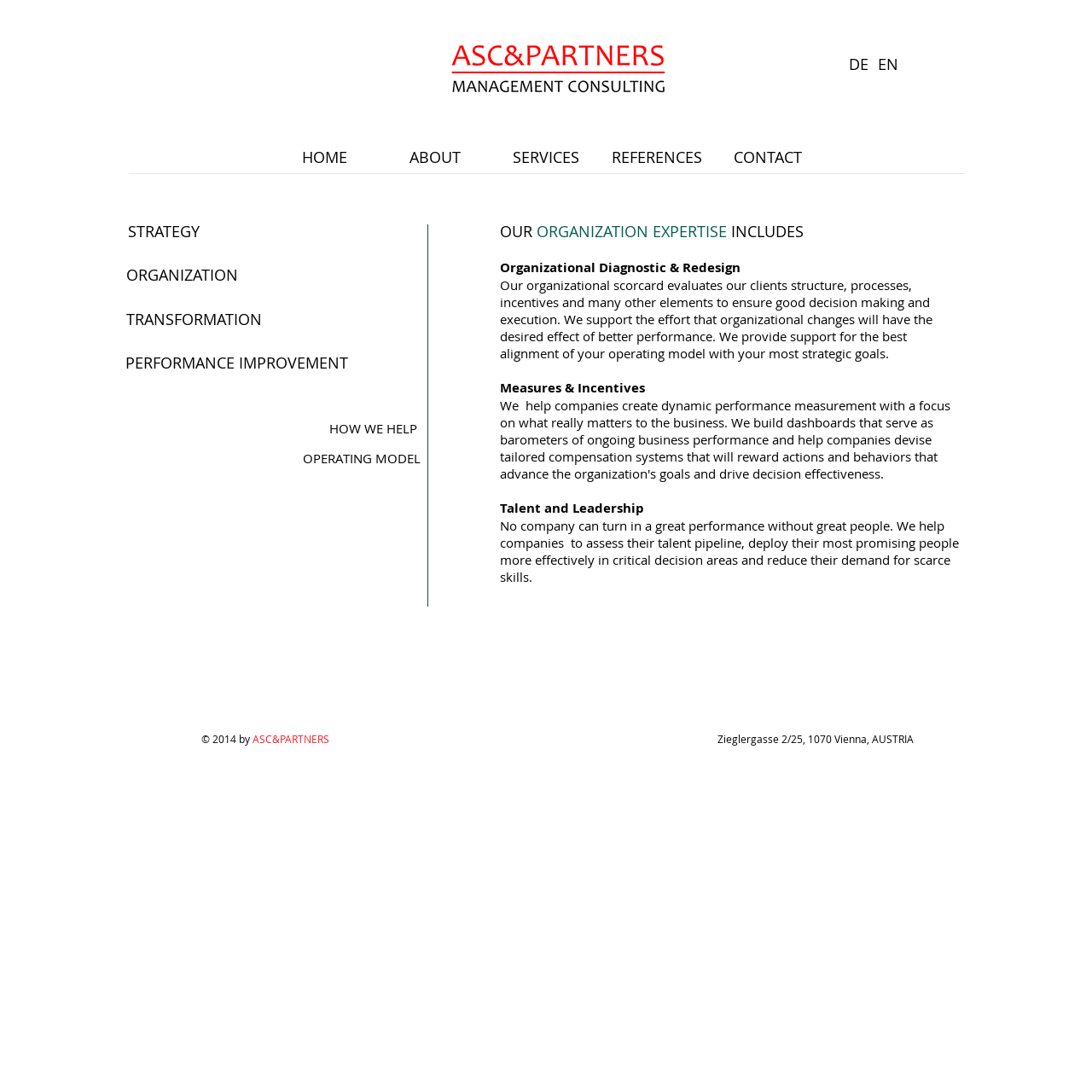What is the name of the management consulting company?
Answer the question with a single word or phrase by looking at the picture.

ASC&PARTNERS